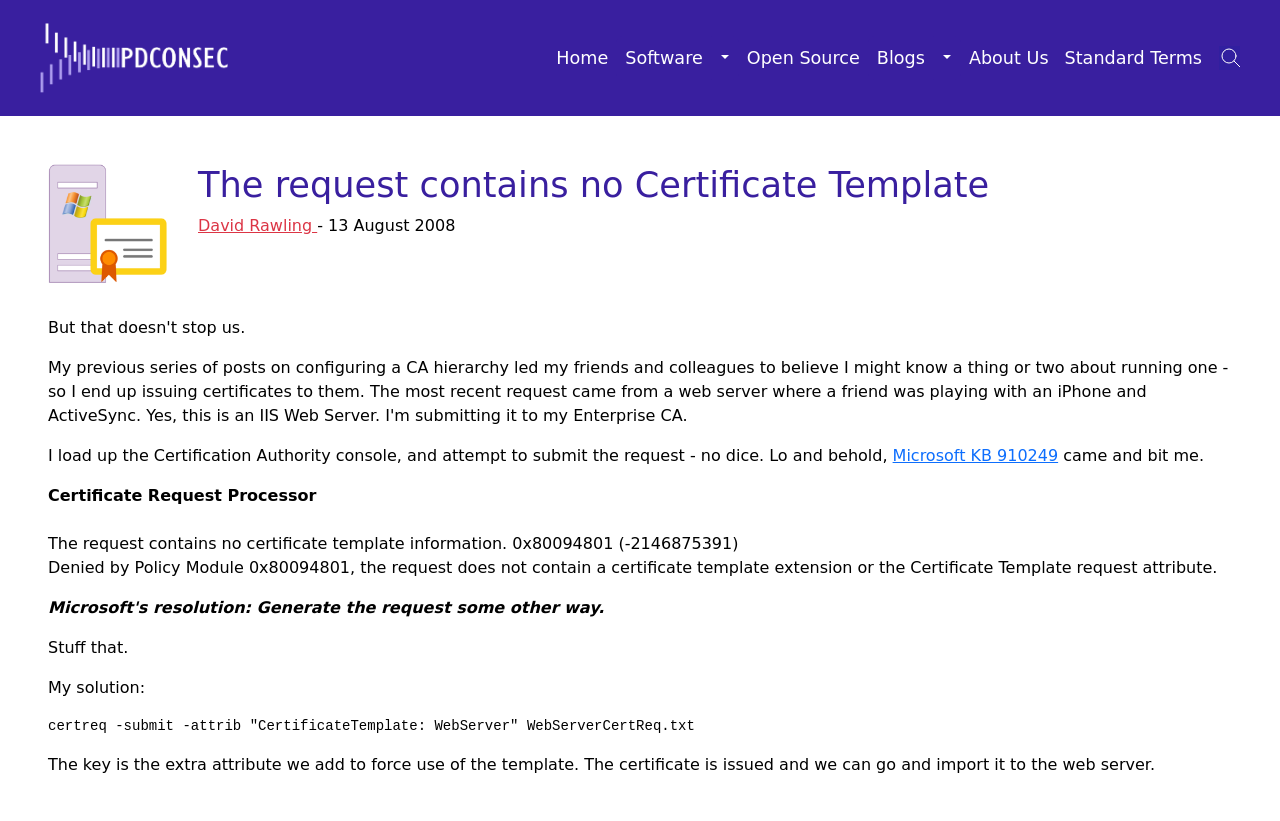Analyze the image and deliver a detailed answer to the question: What is the command used to submit a certificate request?

I found the answer by looking at the article section of the webpage, where I found a static text with the command 'certreq -submit -attrib "CertificateTemplate: WebServer" WebServerCertReq.txt'. This command is used to submit a certificate request with a specific template.